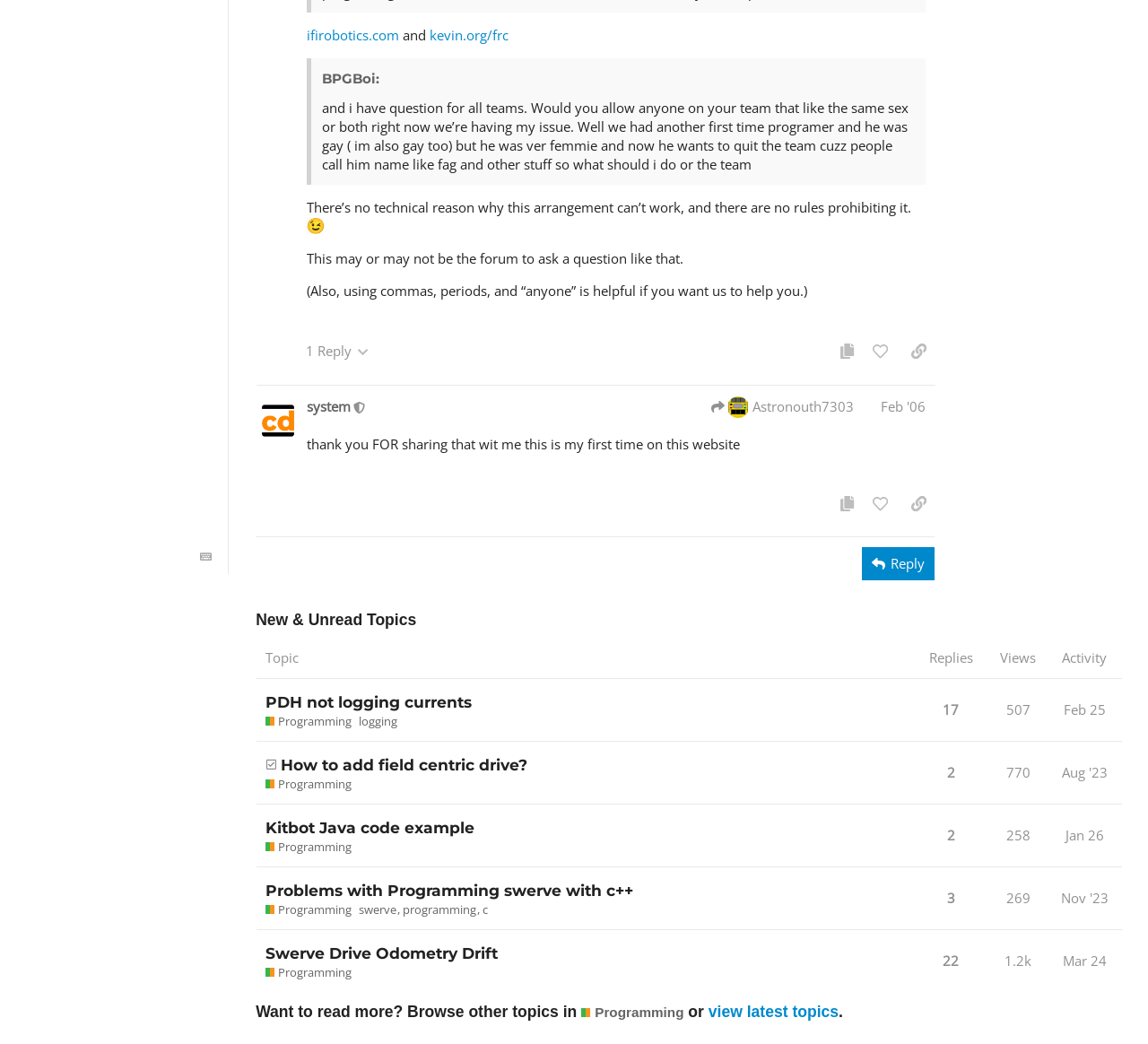Identify the bounding box coordinates for the UI element described as: "view latest topics". The coordinates should be provided as four floats between 0 and 1: [left, top, right, bottom].

[0.617, 0.961, 0.731, 0.978]